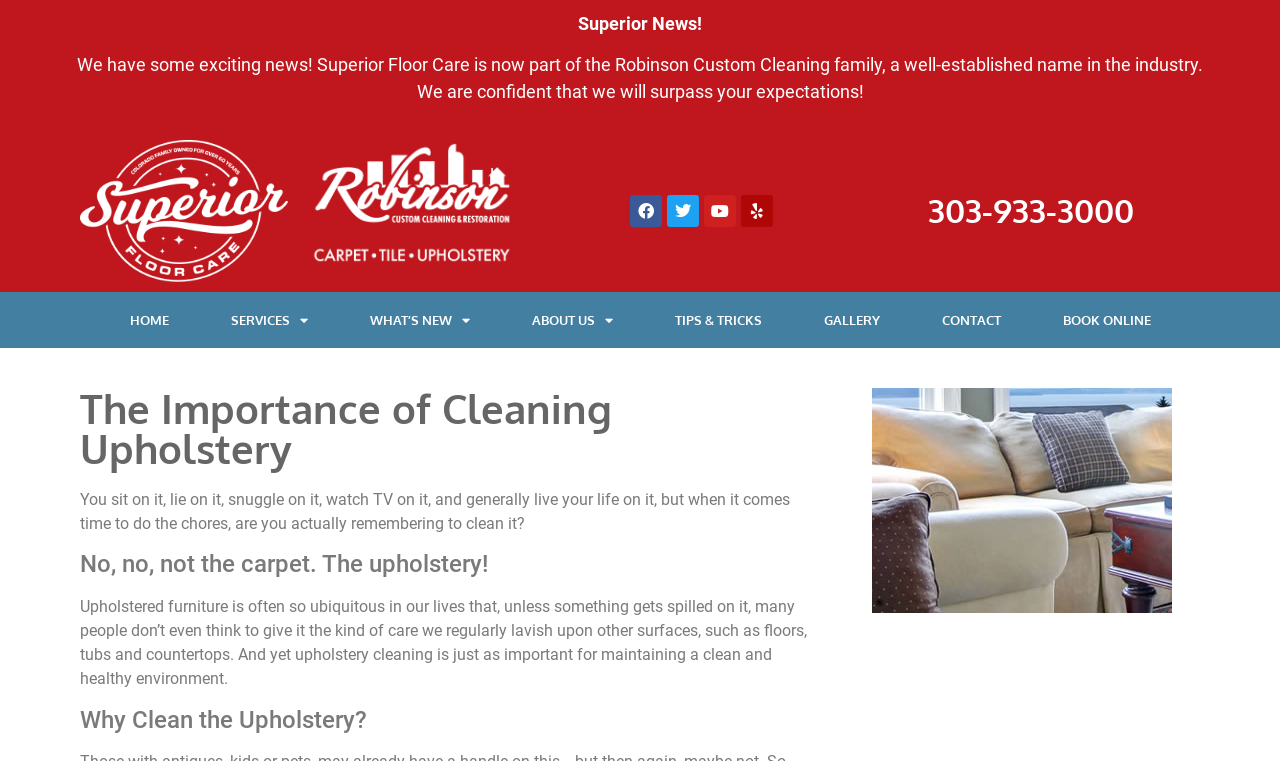Please find the bounding box coordinates of the clickable region needed to complete the following instruction: "Click on Facebook link". The bounding box coordinates must consist of four float numbers between 0 and 1, i.e., [left, top, right, bottom].

[0.492, 0.256, 0.517, 0.298]